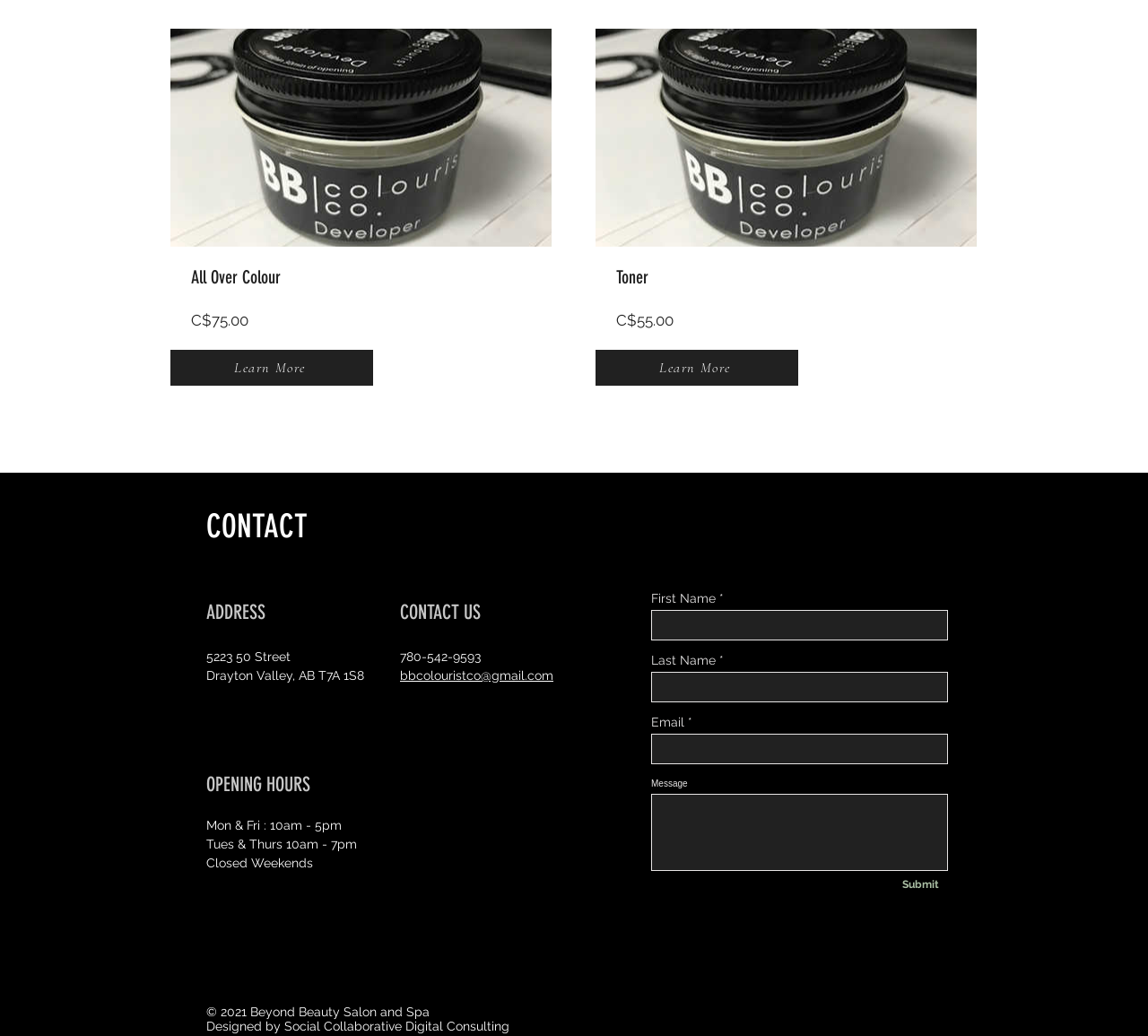Pinpoint the bounding box coordinates of the area that must be clicked to complete this instruction: "Enter your first name".

[0.567, 0.589, 0.826, 0.618]